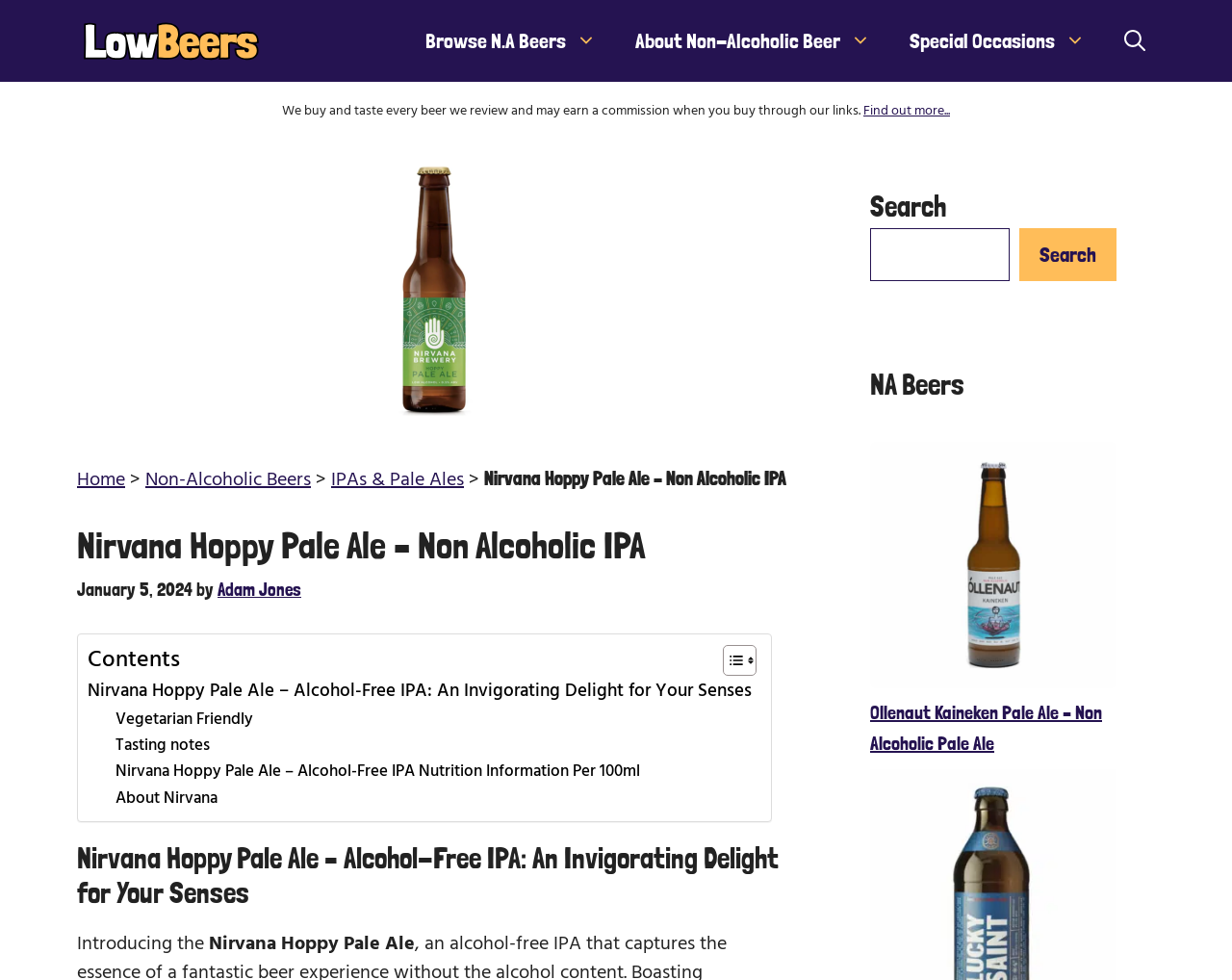Please reply to the following question with a single word or a short phrase:
How many links are there in the 'NA Beers' section?

2